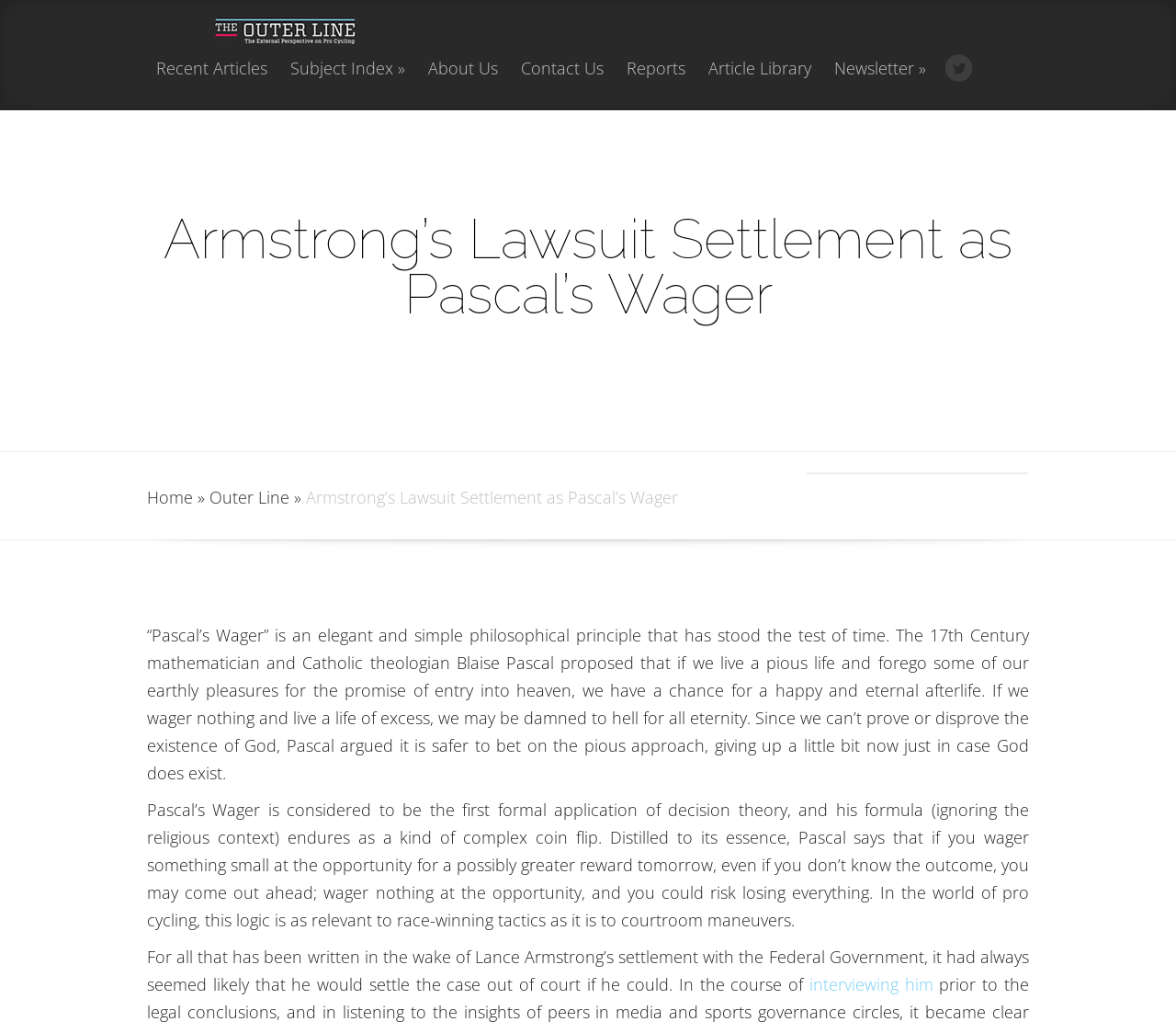Generate a comprehensive description of the webpage content.

The webpage is about an article titled "Armstrong's Lawsuit Settlement as Pascal's Wager" on a website called "The Outer Line". At the top left of the page, there is an image of "The Outer Line" logo. Below the logo, there are several links to different sections of the website, including "Recent Articles", "Subject Index", "About Us", "Contact Us", "Reports", "Article Library", and "Newsletter". These links are aligned horizontally and take up about half of the page width.

To the right of these links, there is a Twitter icon with a link to the website's Twitter page. Below the links and the Twitter icon, there is a large article section that takes up most of the page. The article has a heading with the same title as the webpage, "Armstrong's Lawsuit Settlement as Pascal's Wager". 

The article is divided into several paragraphs of text. The first paragraph discusses the concept of "Pascal's Wager", a philosophical principle proposed by Blaise Pascal. The second paragraph explains how this principle can be applied to decision-making, including in the context of professional cycling. The third paragraph discusses Lance Armstrong's settlement with the Federal Government and how it relates to Pascal's Wager.

There are also several links within the article, including a link to the "Home" page, a link to the "Outer Line" section, and a link to an interview with Lance Armstrong. The article text is the main focus of the page, taking up most of the space below the links and logo at the top.